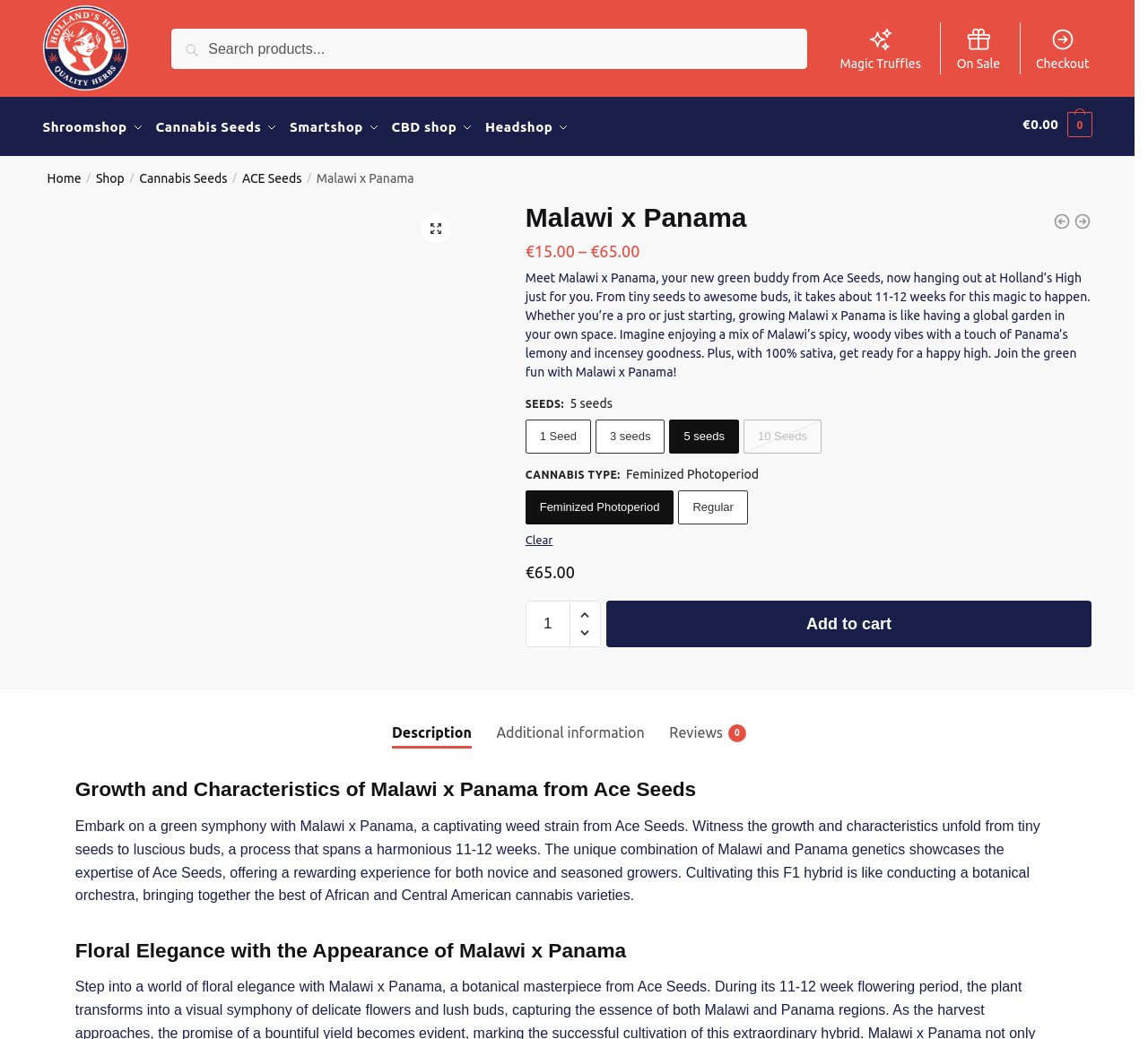Please specify the bounding box coordinates of the clickable region to carry out the following instruction: "Change product quantity". The coordinates should be four float numbers between 0 and 1, in the format [left, top, right, bottom].

[0.458, 0.573, 0.497, 0.618]